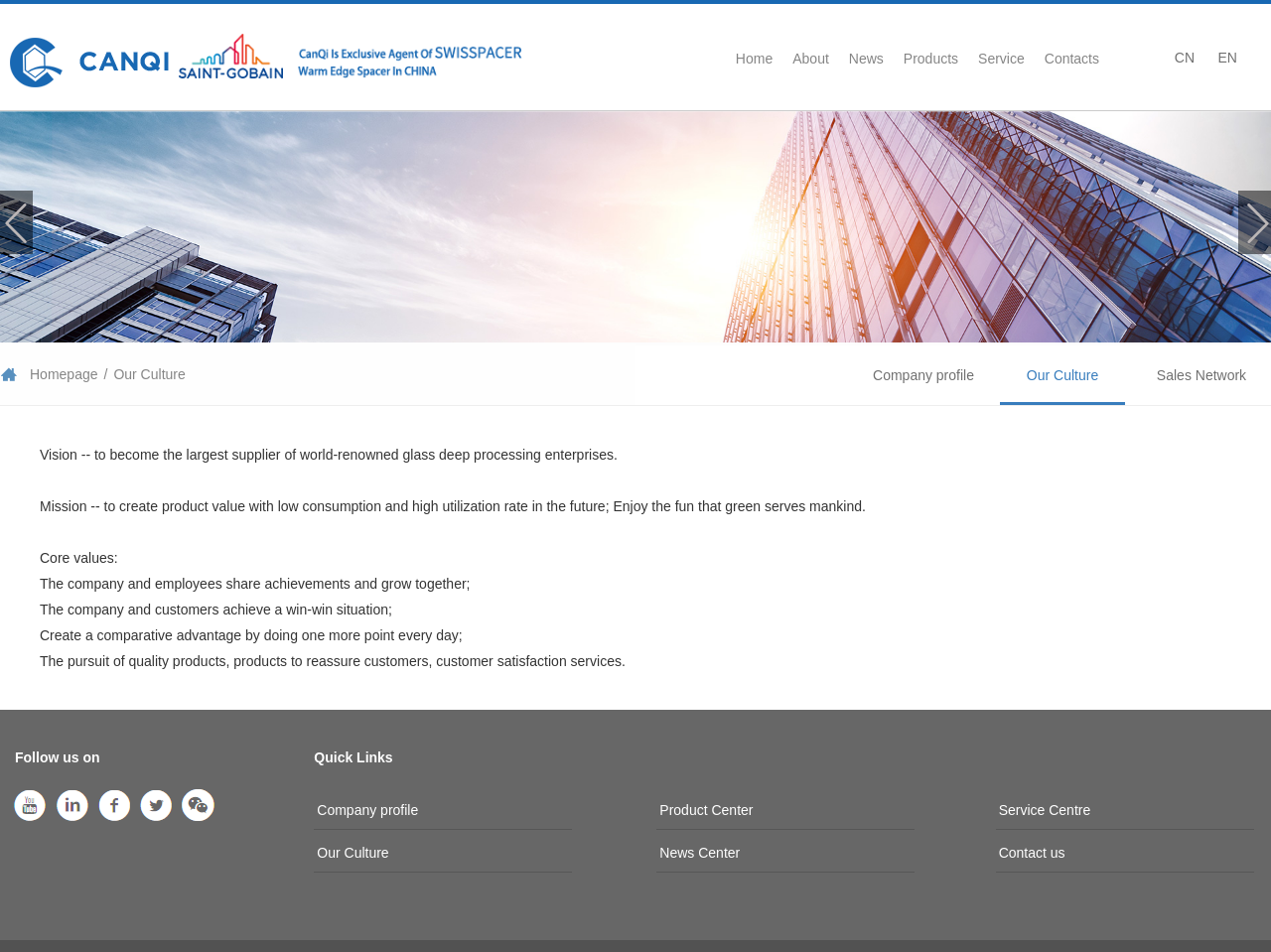Determine the bounding box coordinates of the target area to click to execute the following instruction: "View the company profile."

[0.672, 0.363, 0.781, 0.425]